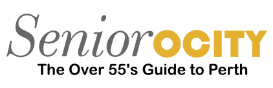Please study the image and answer the question comprehensively:
What age group is Seniorocity designed for?

The caption of the image is analyzed, and it is stated that Seniorocity is a guide specifically designed for individuals aged 55 and over residing in Perth, which indicates that the age group Seniorocity is designed for is 55 and over.